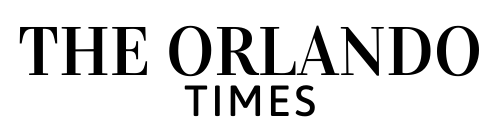What type of news does THE ORLANDO TIMES focus on?
Refer to the image and provide a thorough answer to the question.

According to the caption, THE ORLANDO TIMES serves as a platform to disseminate significant community-oriented news, making it an essential resource for local readers.